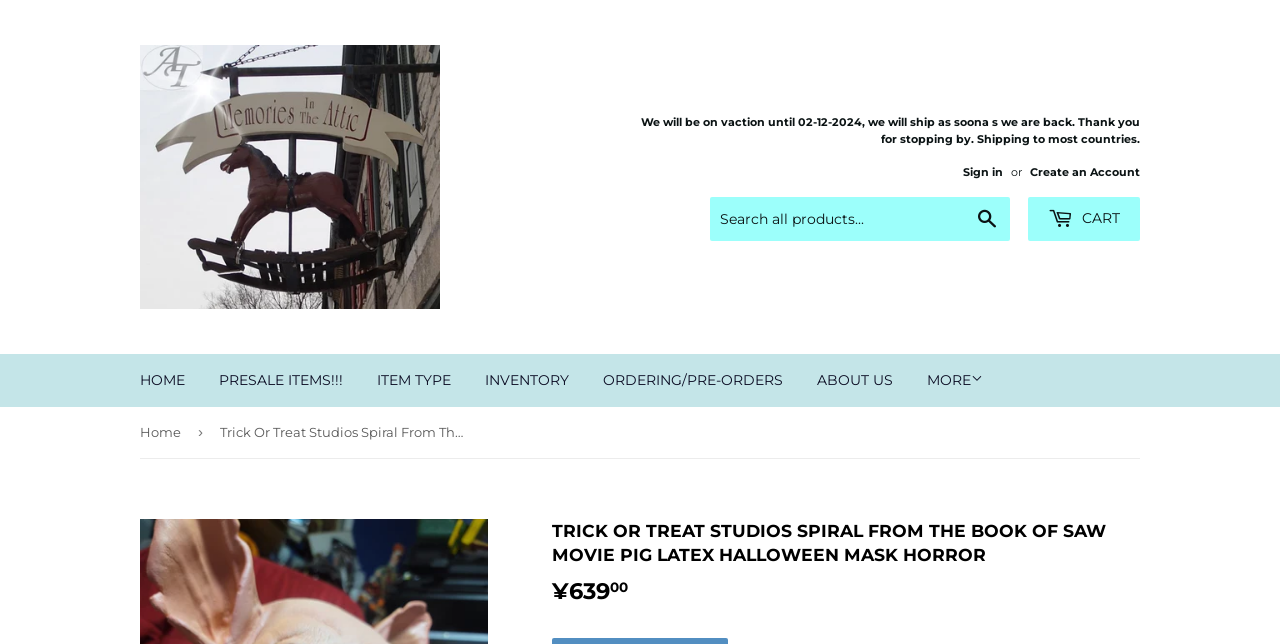Identify the first-level heading on the webpage and generate its text content.

TRICK OR TREAT STUDIOS SPIRAL FROM THE BOOK OF SAW MOVIE PIG LATEX HALLOWEEN MASK HORROR